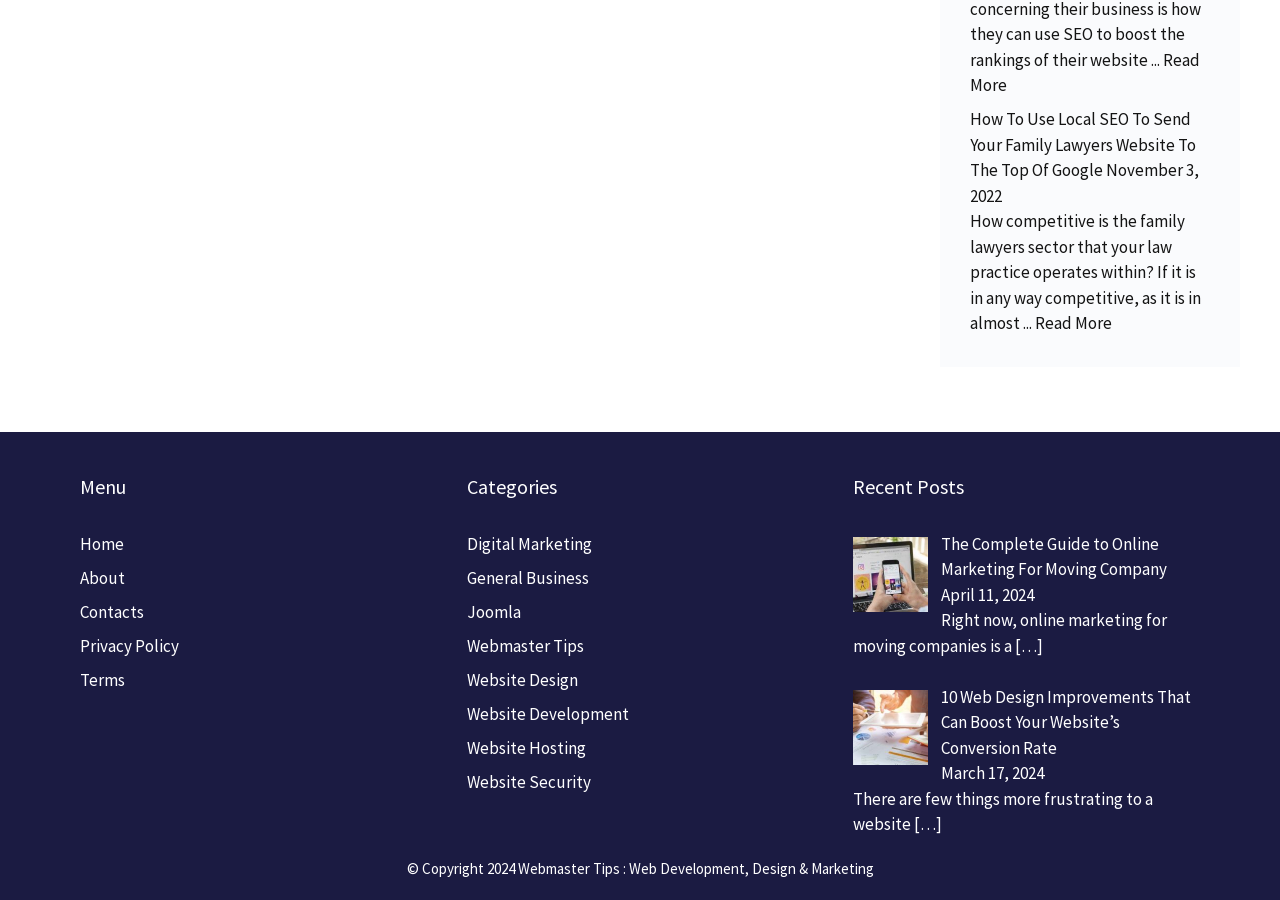Please locate the bounding box coordinates of the element that should be clicked to complete the given instruction: "Visit the 'Webmaster Tips' category".

[0.365, 0.592, 0.462, 0.616]